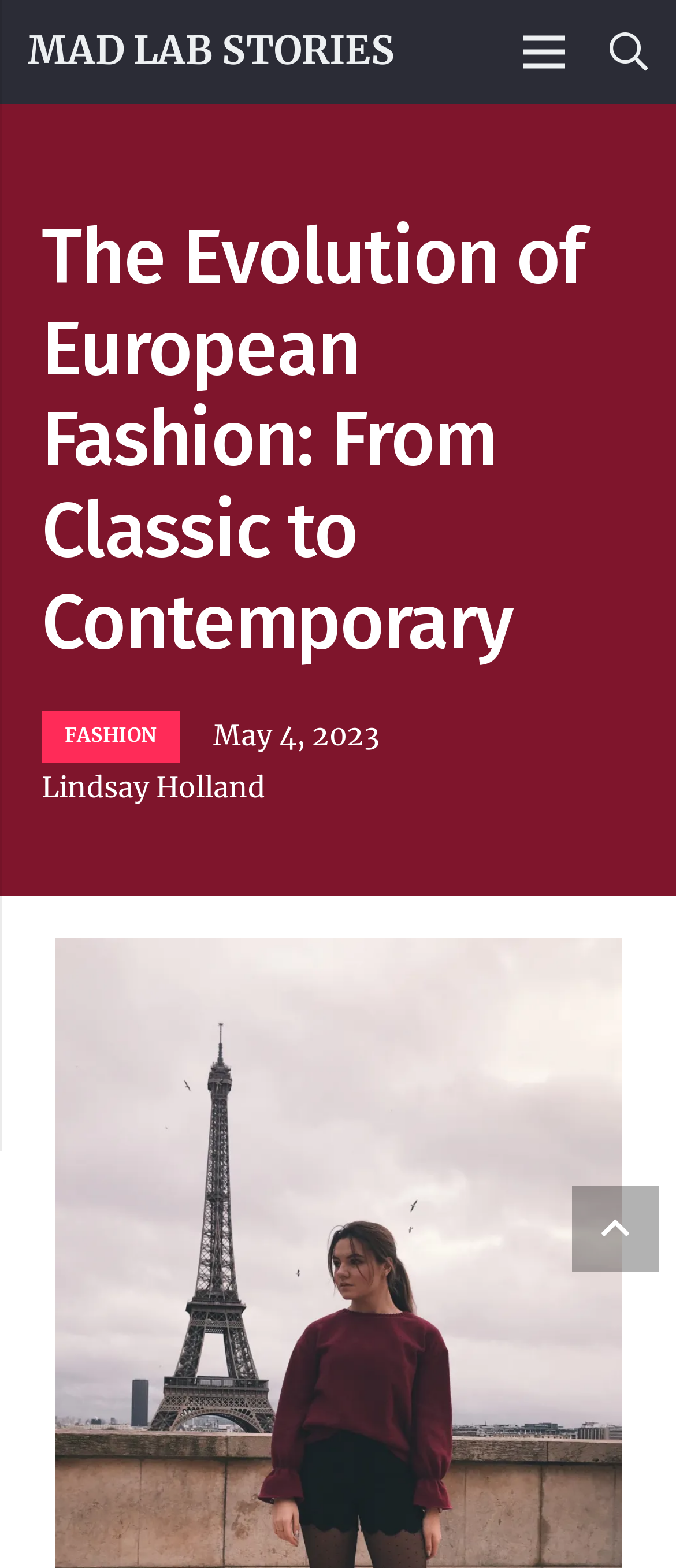Provide a thorough description of the webpage you see.

The webpage is about the evolution of European fashion, with a focus on exploring the transition from classic to contemporary styles. At the top left of the page, there is a link to "MAD LAB STORIES", which is likely the website's logo or title. To the right of this link, there are two more links: "Menu" and "Search", which are positioned near the top right corner of the page.

Below the top navigation links, there is a prominent heading that reads "The Evolution of European Fashion: From Classic to Contemporary", which spans almost the entire width of the page. Underneath this heading, there are three links: "FASHION", a timestamp "May 4, 2023", and a link to the author "Lindsay Holland". These links are positioned in a vertical column, with "FASHION" at the top, followed by the timestamp, and then the author's link.

At the very bottom of the page, there is a "Back to top" link, which is located near the bottom right corner. Overall, the webpage has a simple and clean layout, with a clear hierarchy of elements and a focus on the main topic of European fashion evolution.